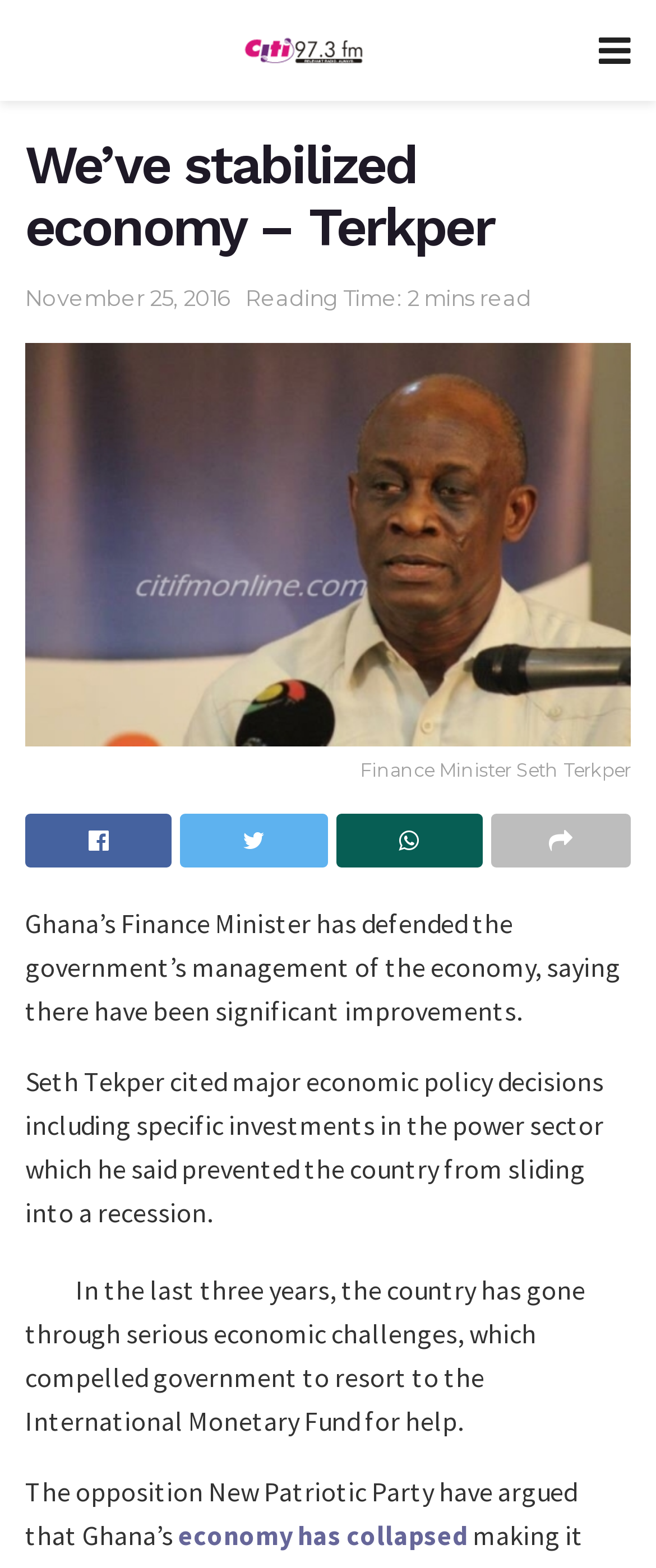What is the opposition party's claim about Ghana's economy? Using the information from the screenshot, answer with a single word or phrase.

It has collapsed